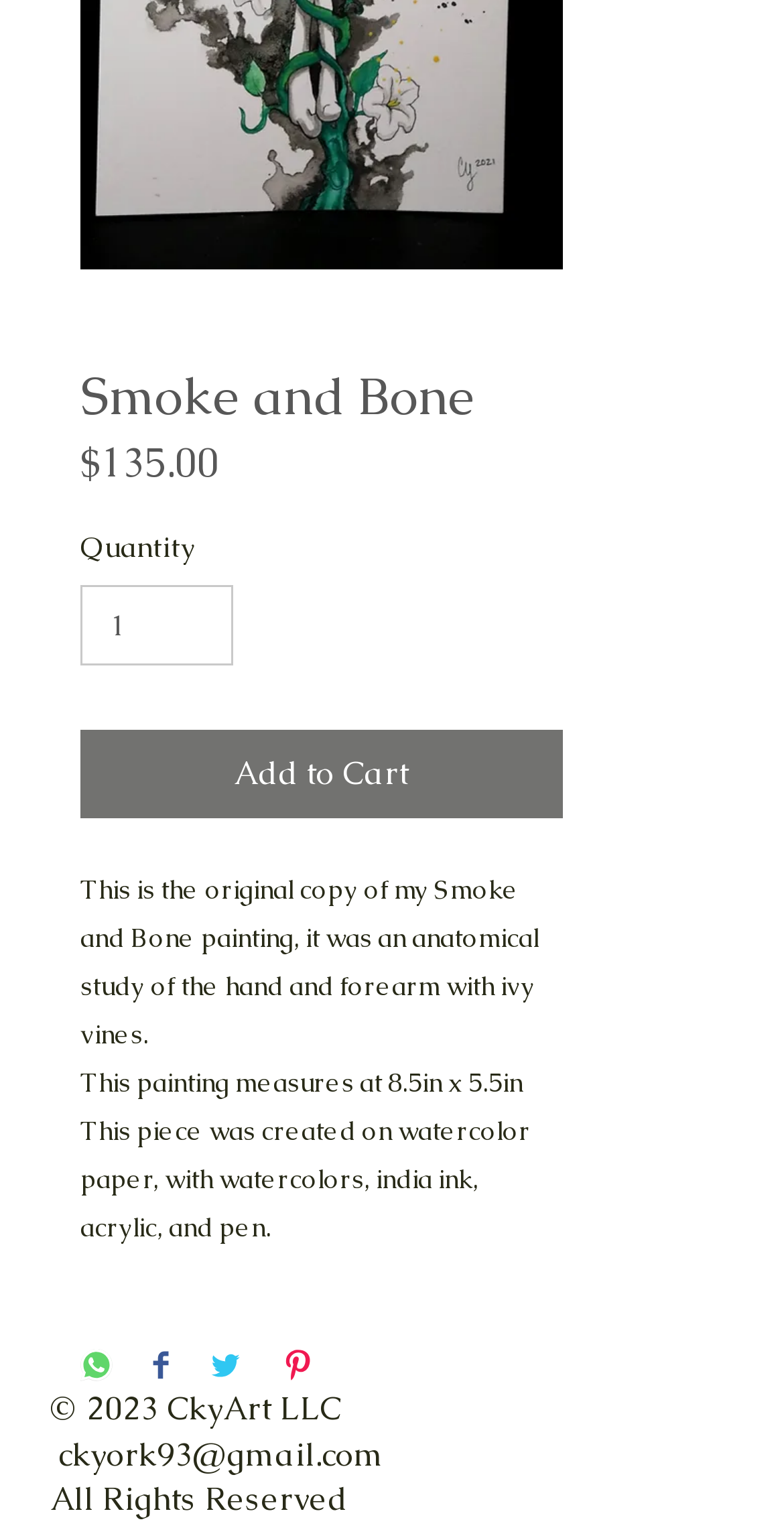Using the element description input value="1" aria-label="Quantity" value="1", predict the bounding box coordinates for the UI element. Provide the coordinates in (top-left x, top-left y, bottom-right x, bottom-right y) format with values ranging from 0 to 1.

[0.103, 0.38, 0.298, 0.433]